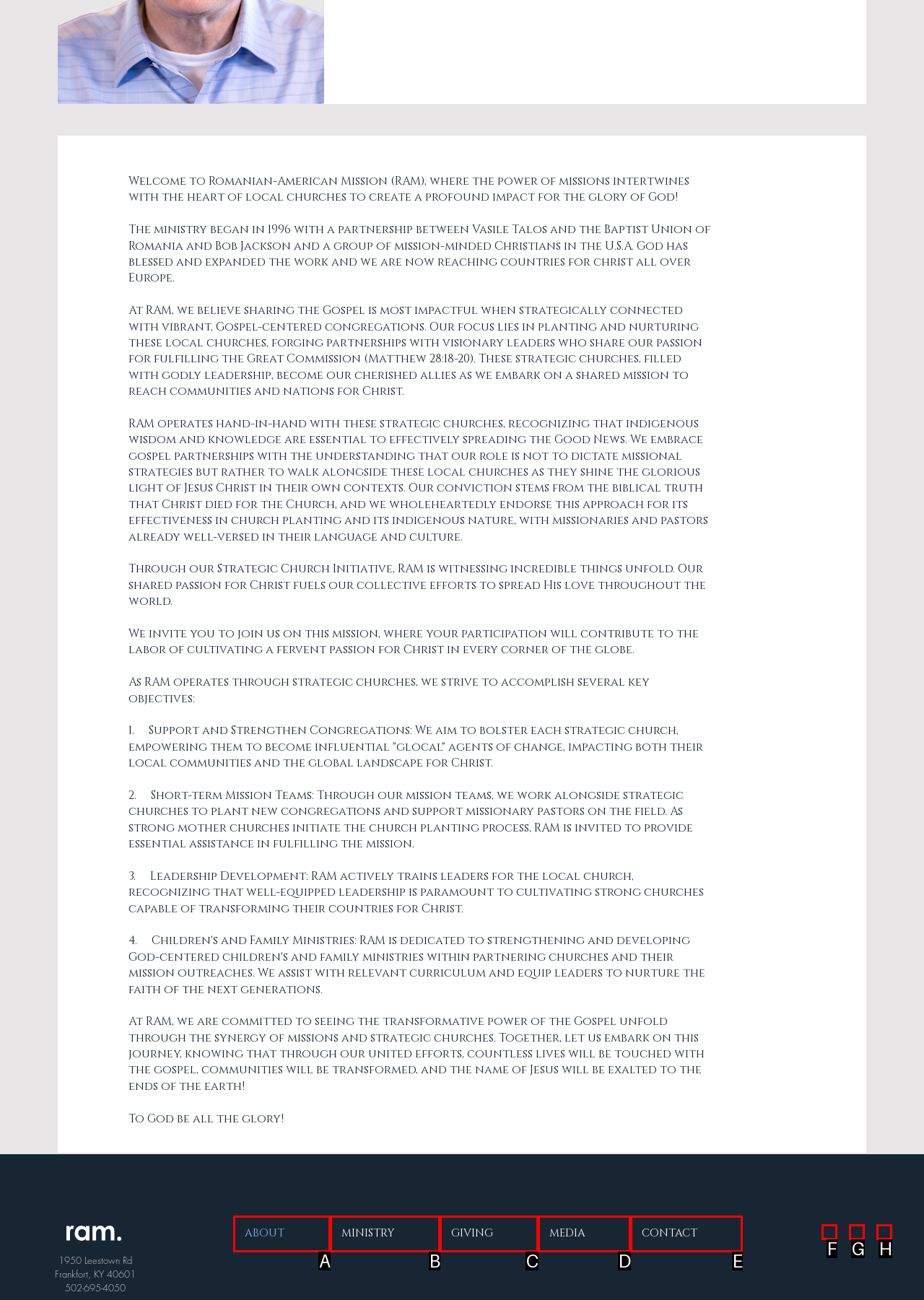Match the description: Internal area to the correct HTML element. Provide the letter of your choice from the given options.

None